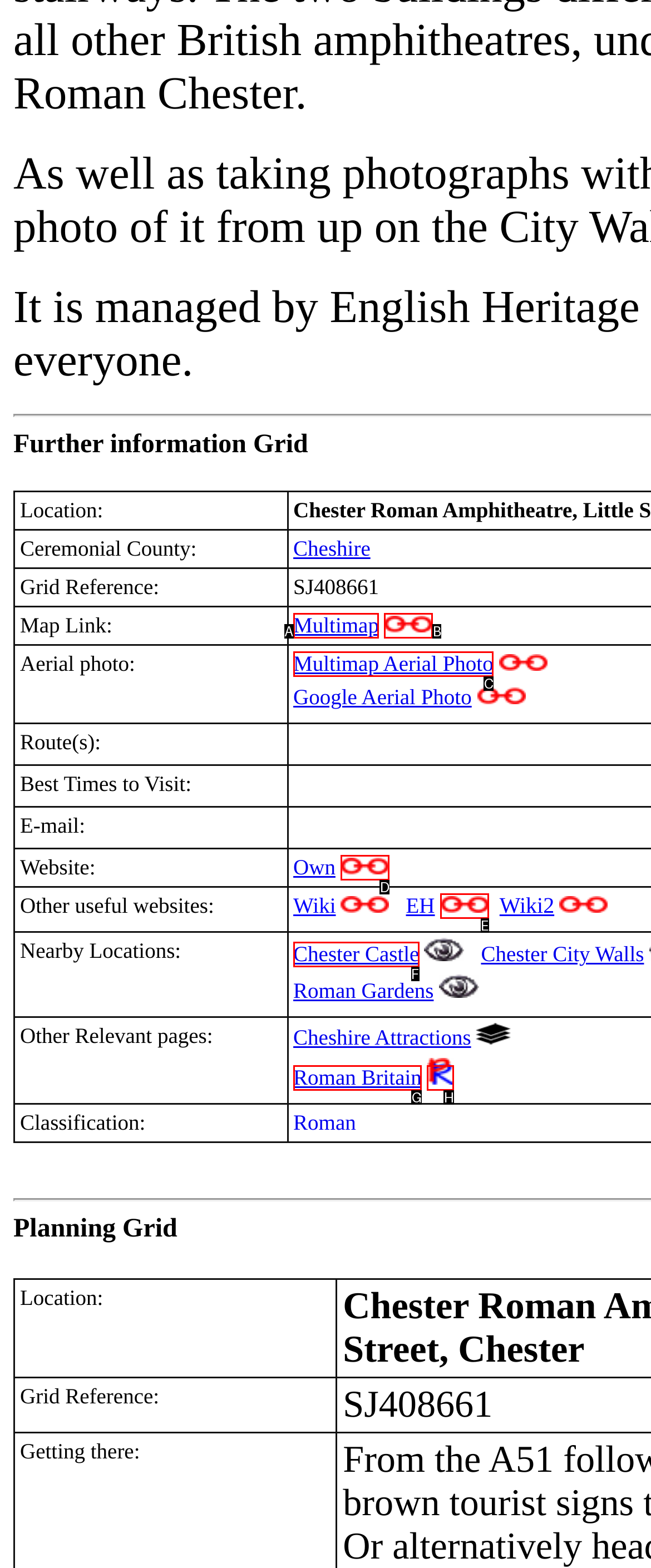Which HTML element fits the description: parent_node: Multimap title="External Web Link"? Respond with the letter of the appropriate option directly.

B